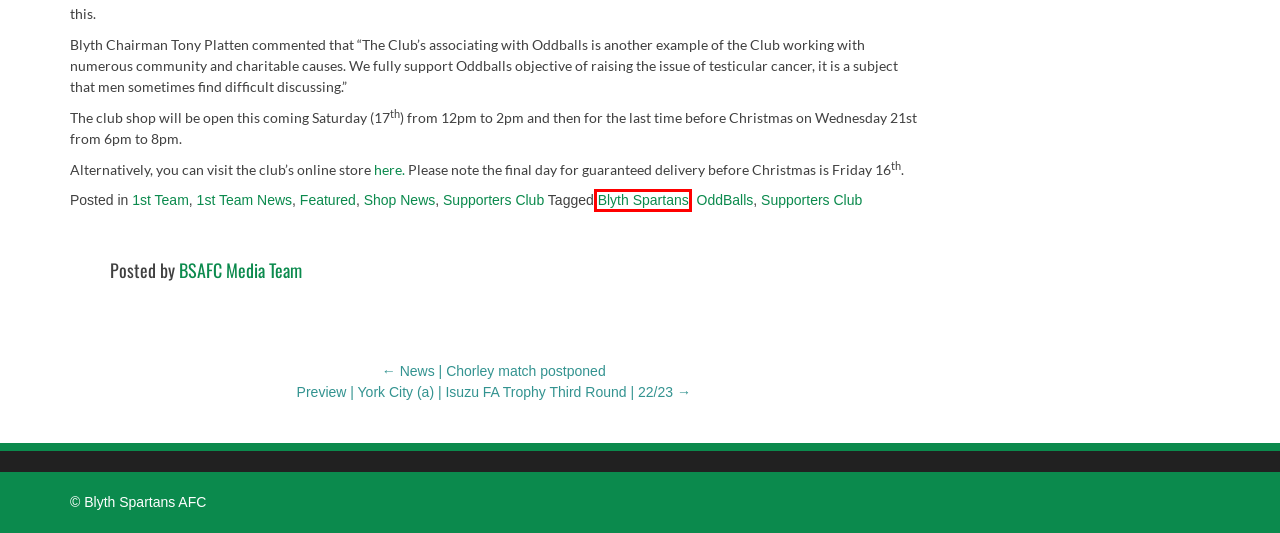You have a screenshot of a webpage where a red bounding box highlights a specific UI element. Identify the description that best matches the resulting webpage after the highlighted element is clicked. The choices are:
A. OddBalls Archives | Blyth Spartans AFC
B. Match Reports Archives | Blyth Spartans AFC
C. Links | Blyth Spartans AFC
D. Preview | York City (a) | Isuzu FA Trophy Third Round | 22/23 | Blyth Spartans AFC
E. News | Chorley match postponed | Blyth Spartans AFC
F. U19's | Blyth Spartans AFC
G. Blyth Spartans Archives | Blyth Spartans AFC
H. Playing Staff | Blyth Spartans AFC

G